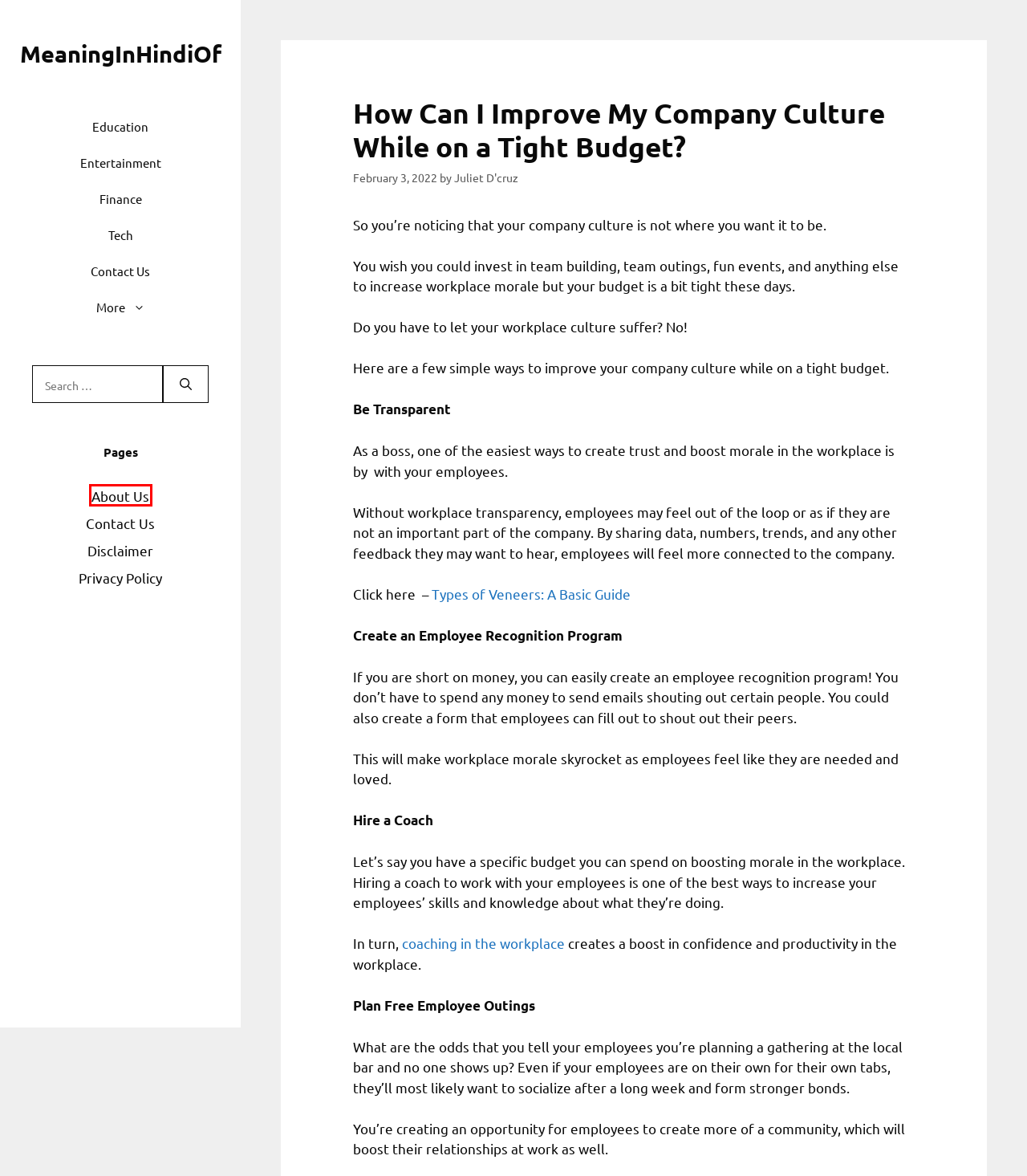You are provided with a screenshot of a webpage highlighting a UI element with a red bounding box. Choose the most suitable webpage description that matches the new page after clicking the element in the bounding box. Here are the candidates:
A. Privacy Policy - MeaningInHindiOf
B. MeaningInHindiOf - Gain Knowledge Of Everything
C. Types of Veneers: A Basic Guide
D. Entertainment - MeaningInHindiOf
E. About Us - MeaningInHindiOf
F. The Top 3 Advantages And Disadvantages Of A Coaching Training Method | Unboxed Training & Technology
G. Juliet D'cruz - MeaningInHindiOf
H. Disclaimer - MeaningInHindiOf

E